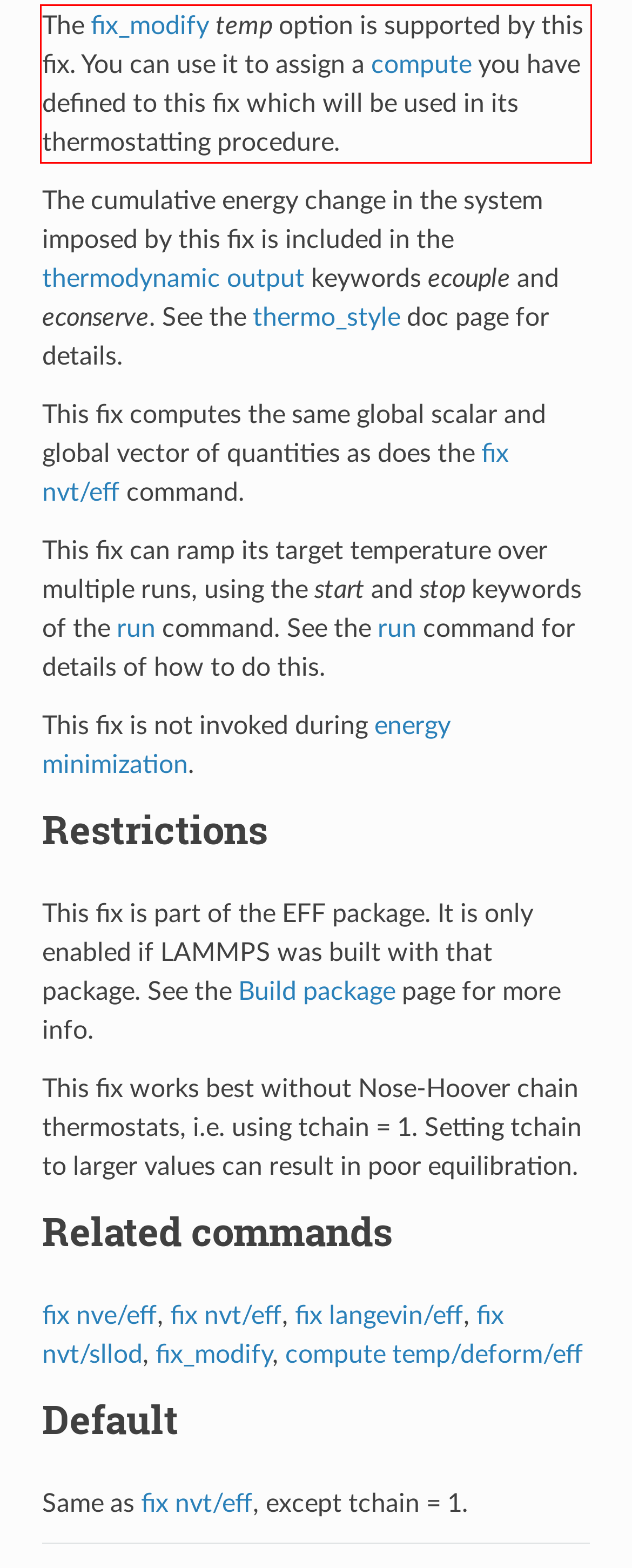From the screenshot of the webpage, locate the red bounding box and extract the text contained within that area.

The fix_modify temp option is supported by this fix. You can use it to assign a compute you have defined to this fix which will be used in its thermostatting procedure.